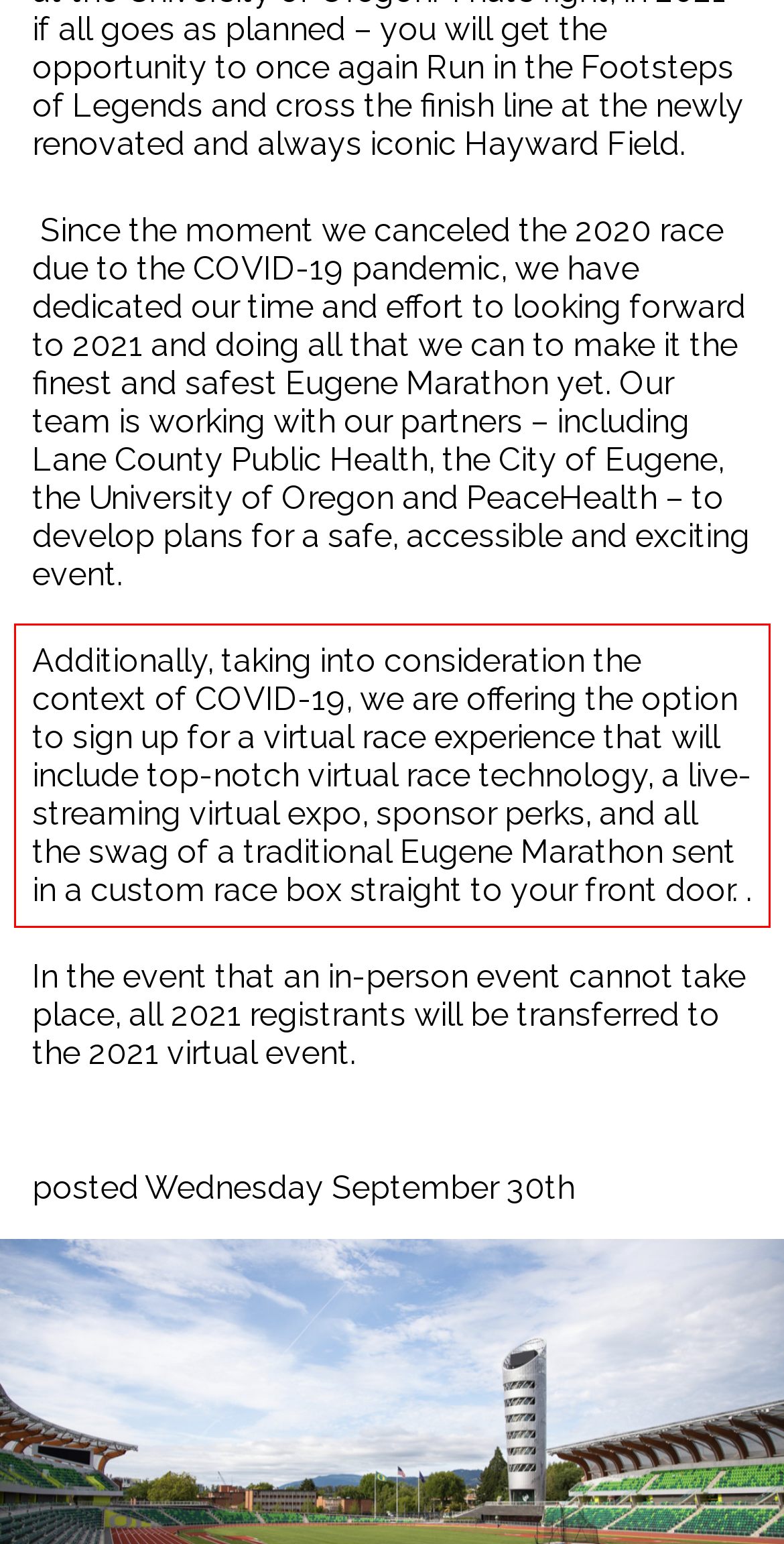You are looking at a screenshot of a webpage with a red rectangle bounding box. Use OCR to identify and extract the text content found inside this red bounding box.

Additionally, taking into consideration the context of COVID-19, we are offering the option to sign up for a virtual race experience that will include top-notch virtual race technology, a live-streaming virtual expo, sponsor perks, and all the swag of a traditional Eugene Marathon sent in a custom race box straight to your front door. .